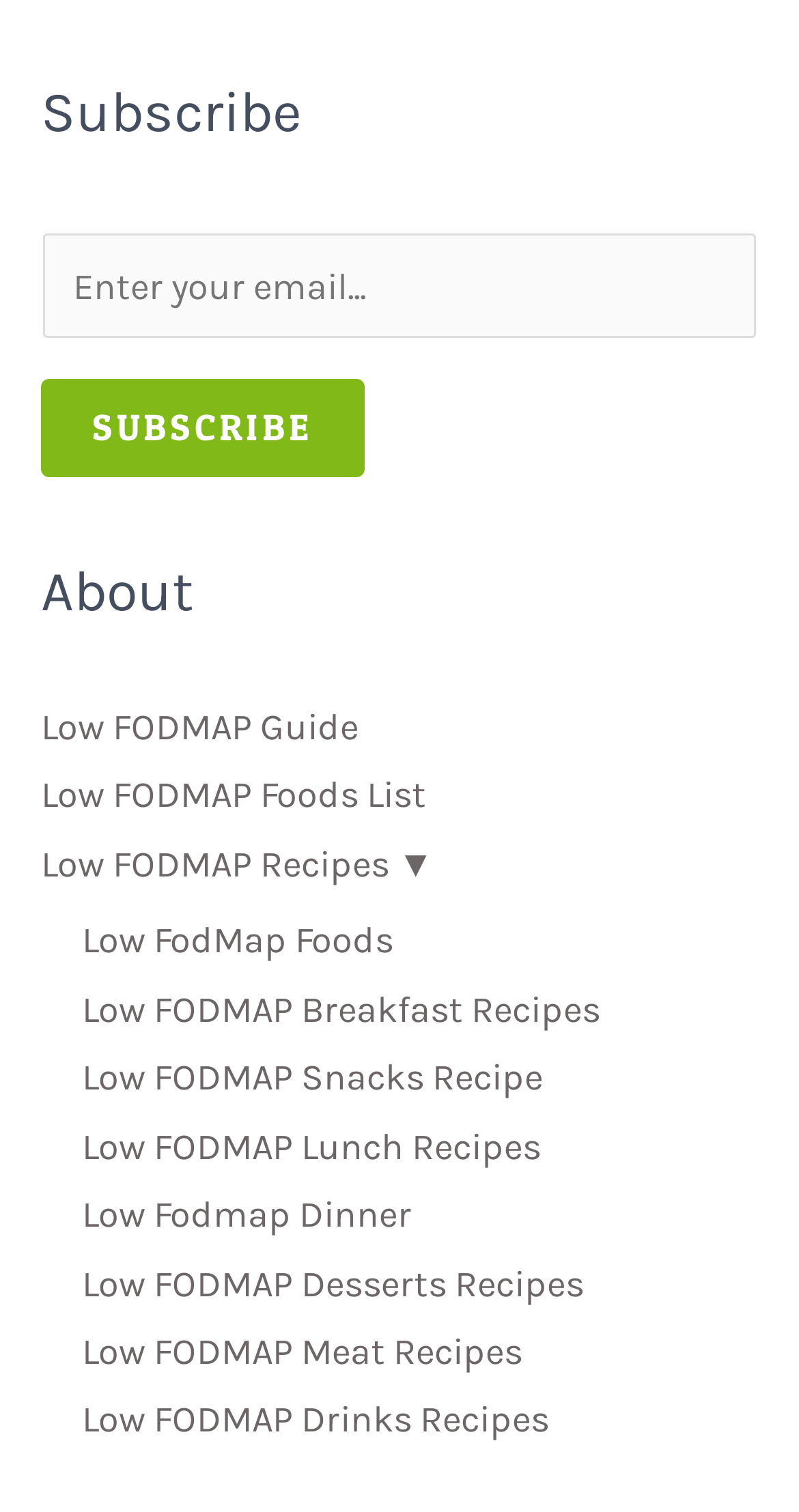Determine the bounding box coordinates for the area that should be clicked to carry out the following instruction: "Enter email address".

[0.054, 0.155, 0.946, 0.224]